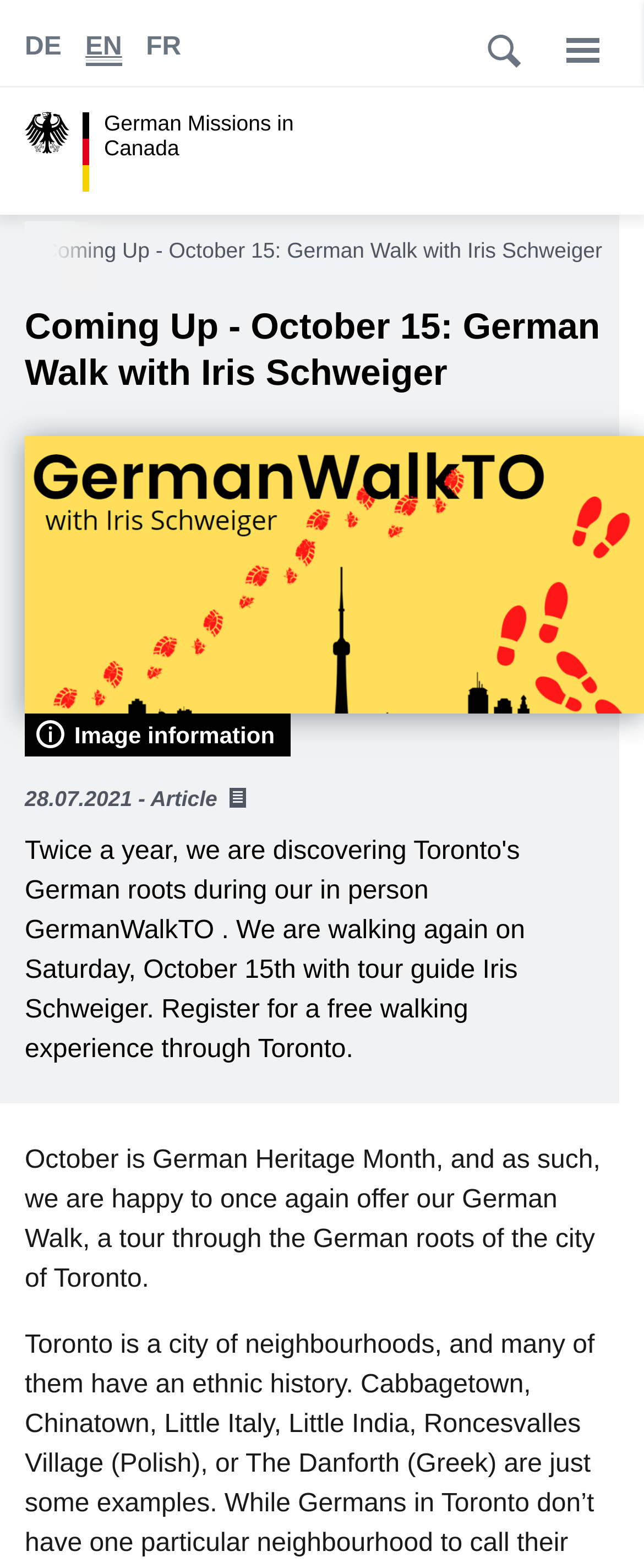Present a detailed account of what is displayed on the webpage.

The webpage appears to be an event page for a German Walk tour in Toronto, Canada. At the top left corner, there is a logo of the German Missions in Canada, accompanied by language selection links for Deutsch, EN, and Français. 

Below the language selection, there is a navigation menu button on the top right corner. The main content of the page is divided into sections. The first section has a heading that reads "Coming Up - October 15: German Walk with Iris Schweiger" and features an image related to the event. 

Underneath the image, there is a button to access image information. The text "28.07.2021 - Article" is displayed nearby, possibly indicating the date and type of content. 

The main body of text is located at the bottom of the page, which describes the event, stating that October is German Heritage Month and that the German Walk tour will take place, exploring the German roots of Toronto.